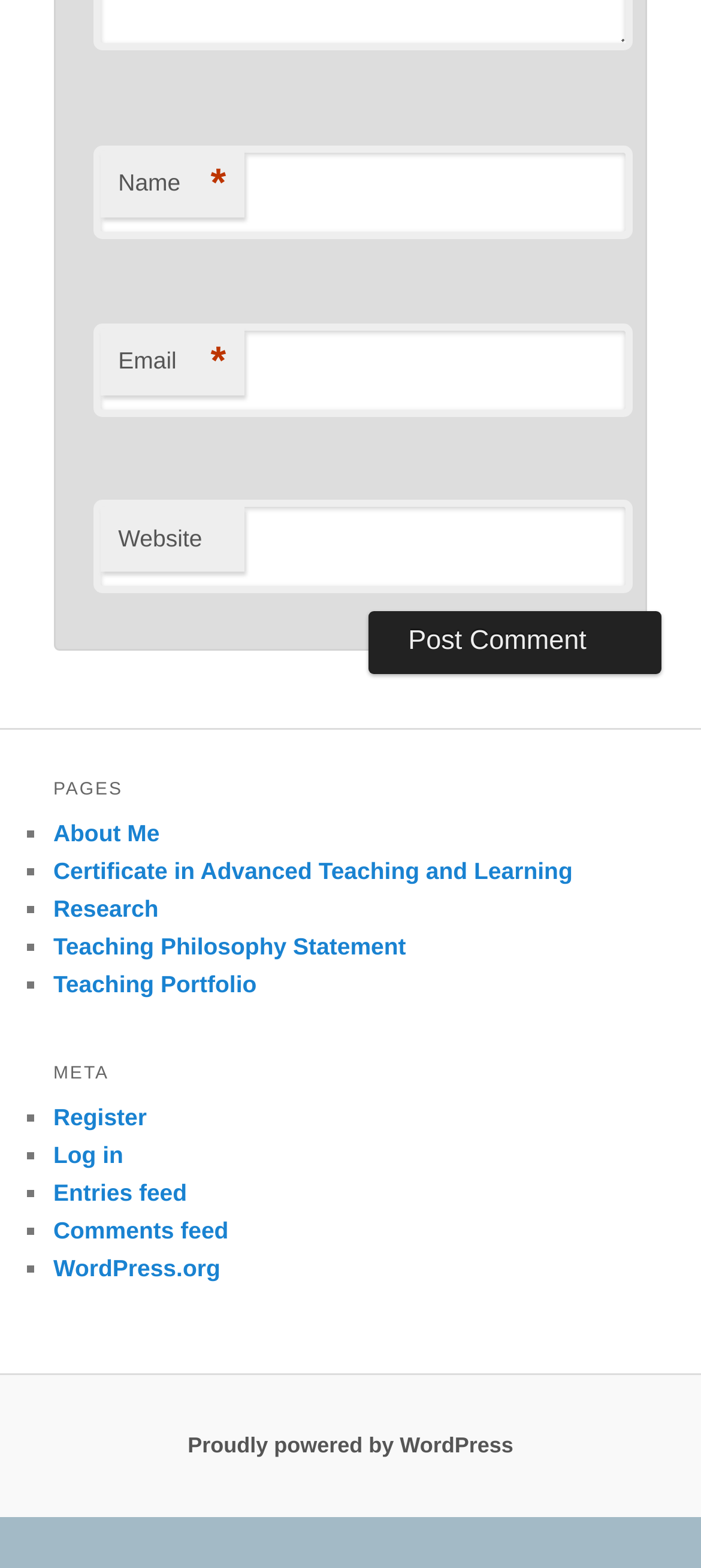Reply to the question with a brief word or phrase: What is the purpose of the 'Website' textbox?

Input website